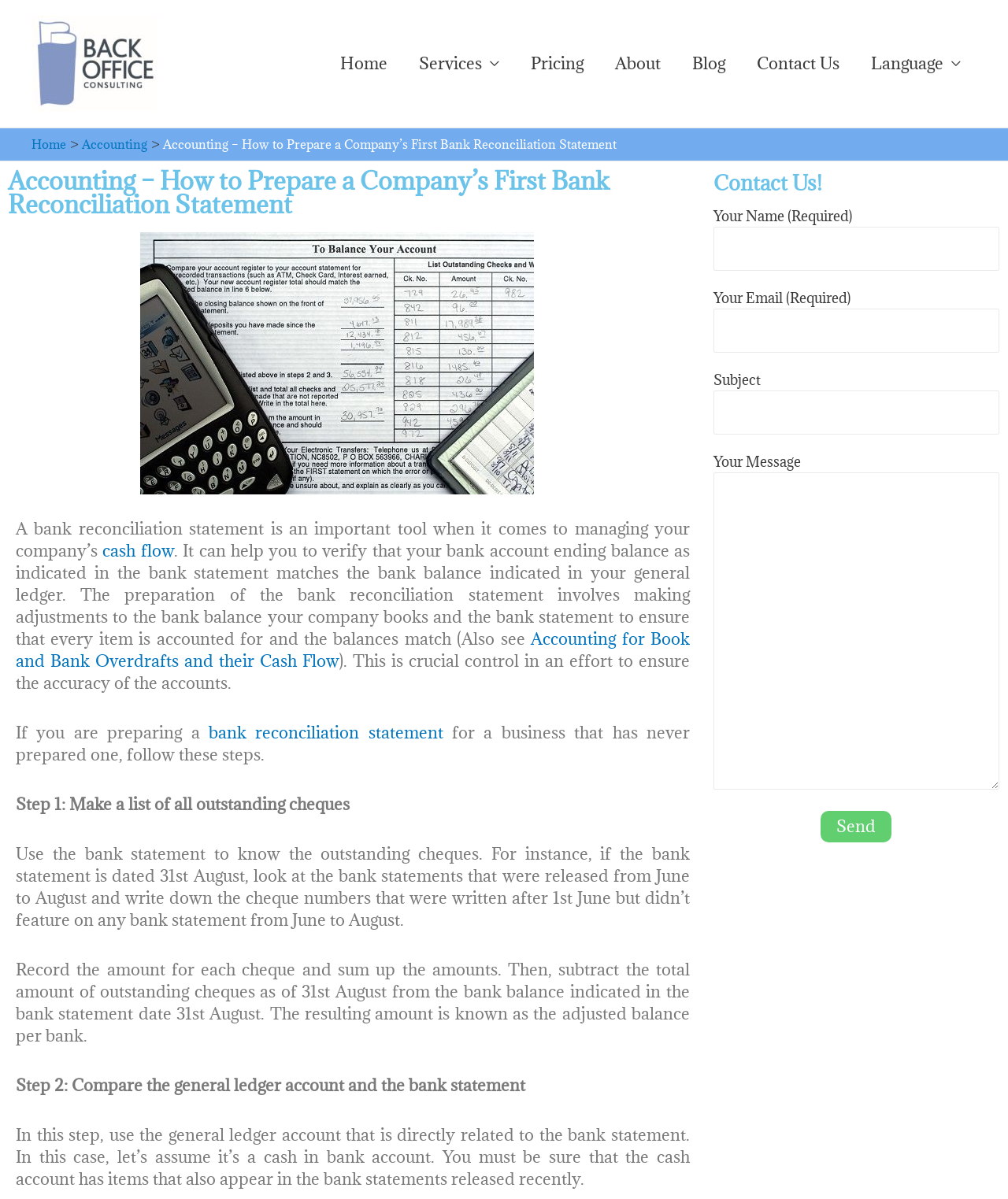Show the bounding box coordinates of the region that should be clicked to follow the instruction: "Click the 'Send' button."

[0.814, 0.677, 0.885, 0.703]